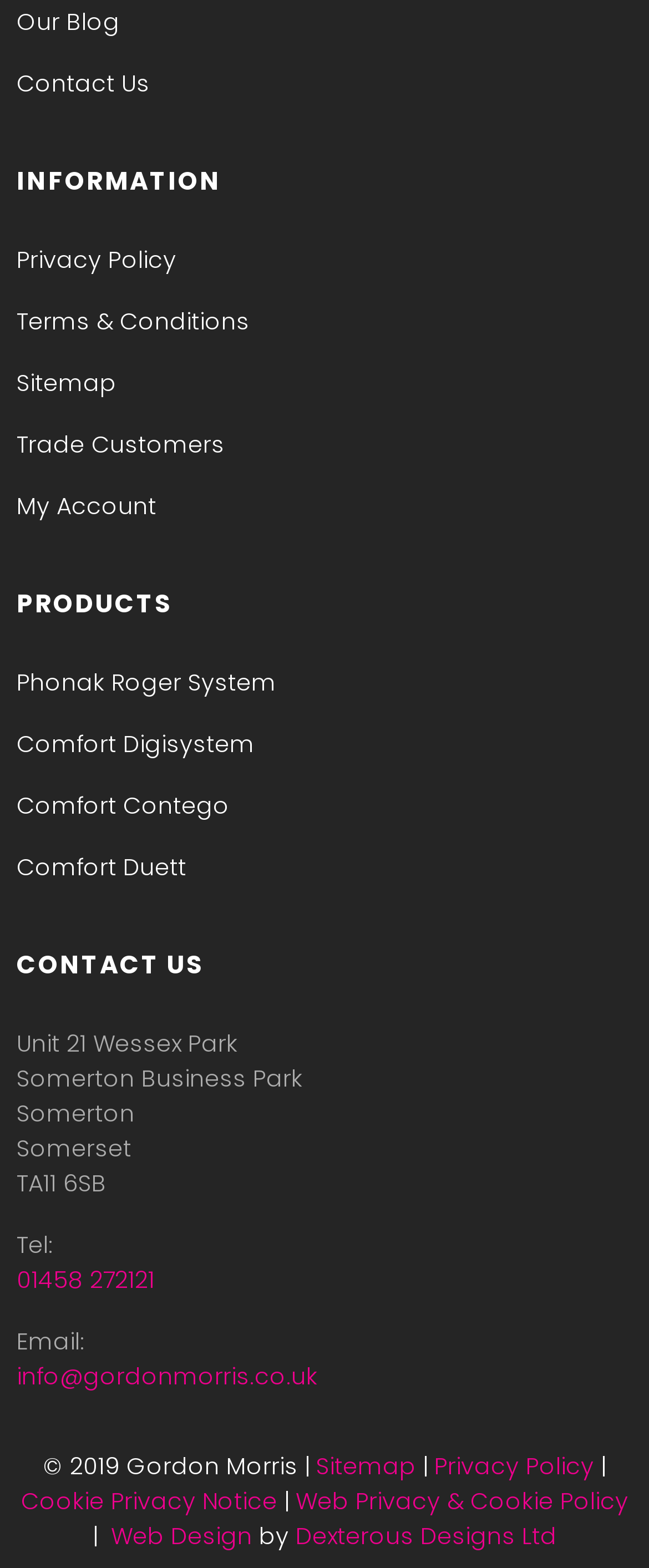What is the email address?
Look at the image and provide a detailed response to the question.

The email address can be found in the 'CONTACT US' section, where it is mentioned as 'Email: info@gordonmorris.co.uk'.